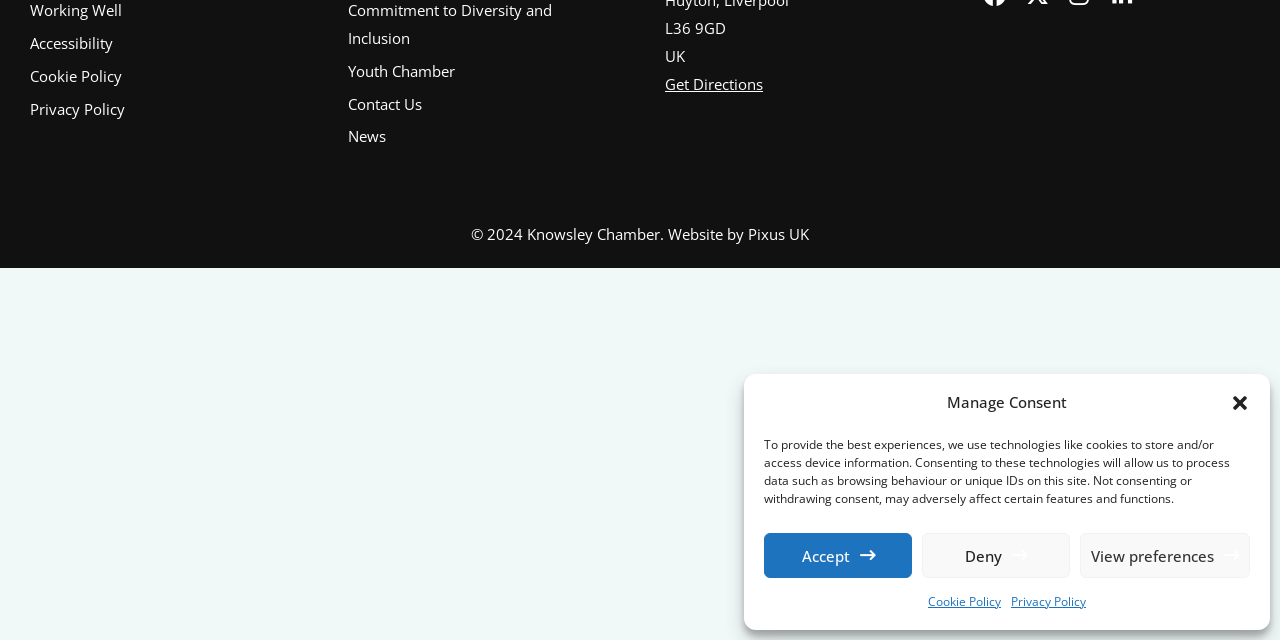Find the bounding box of the UI element described as follows: "title="Pin It"".

None